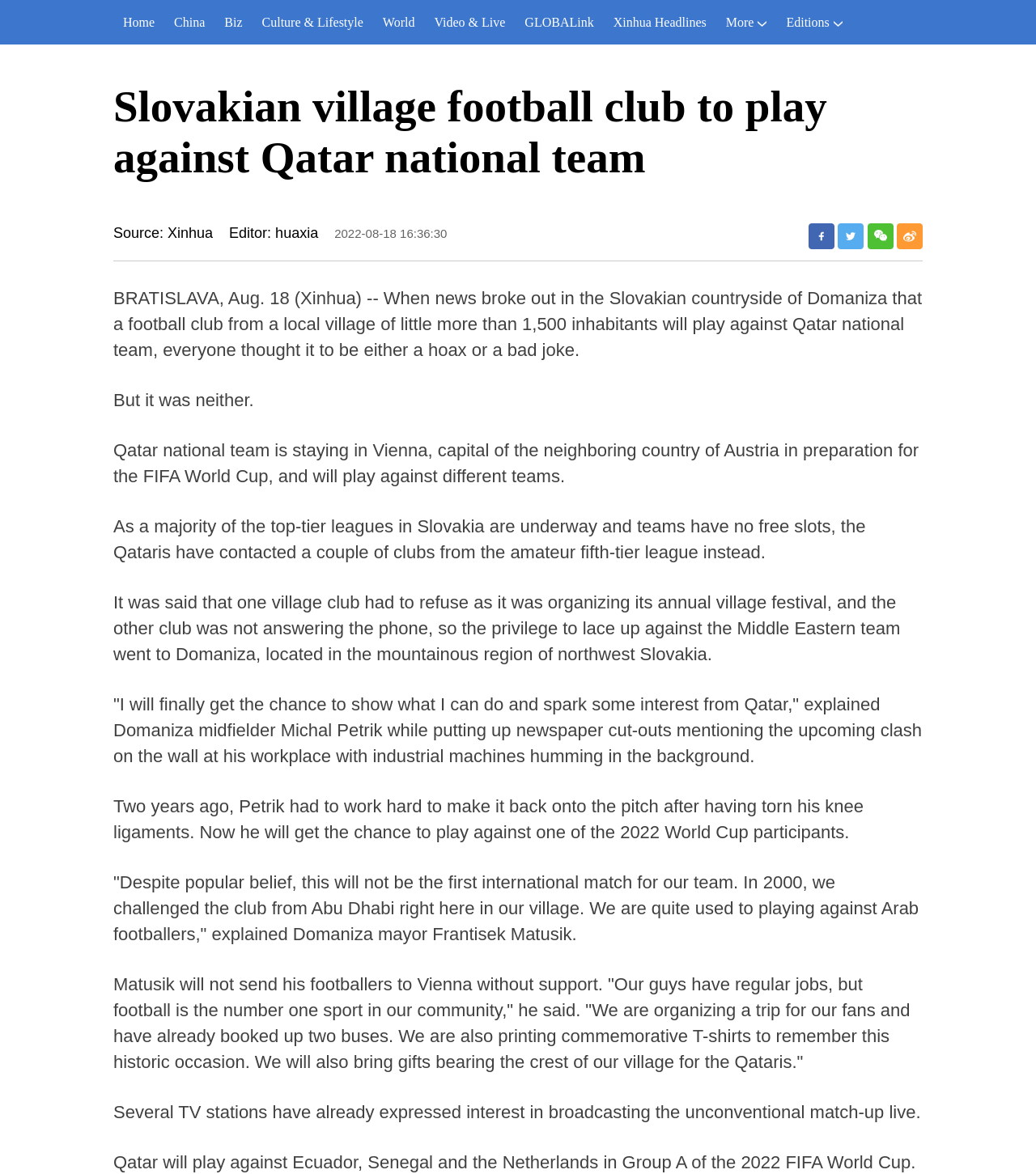Please identify the coordinates of the bounding box for the clickable region that will accomplish this instruction: "Read the news about Slovakian village football club".

[0.109, 0.245, 0.89, 0.307]